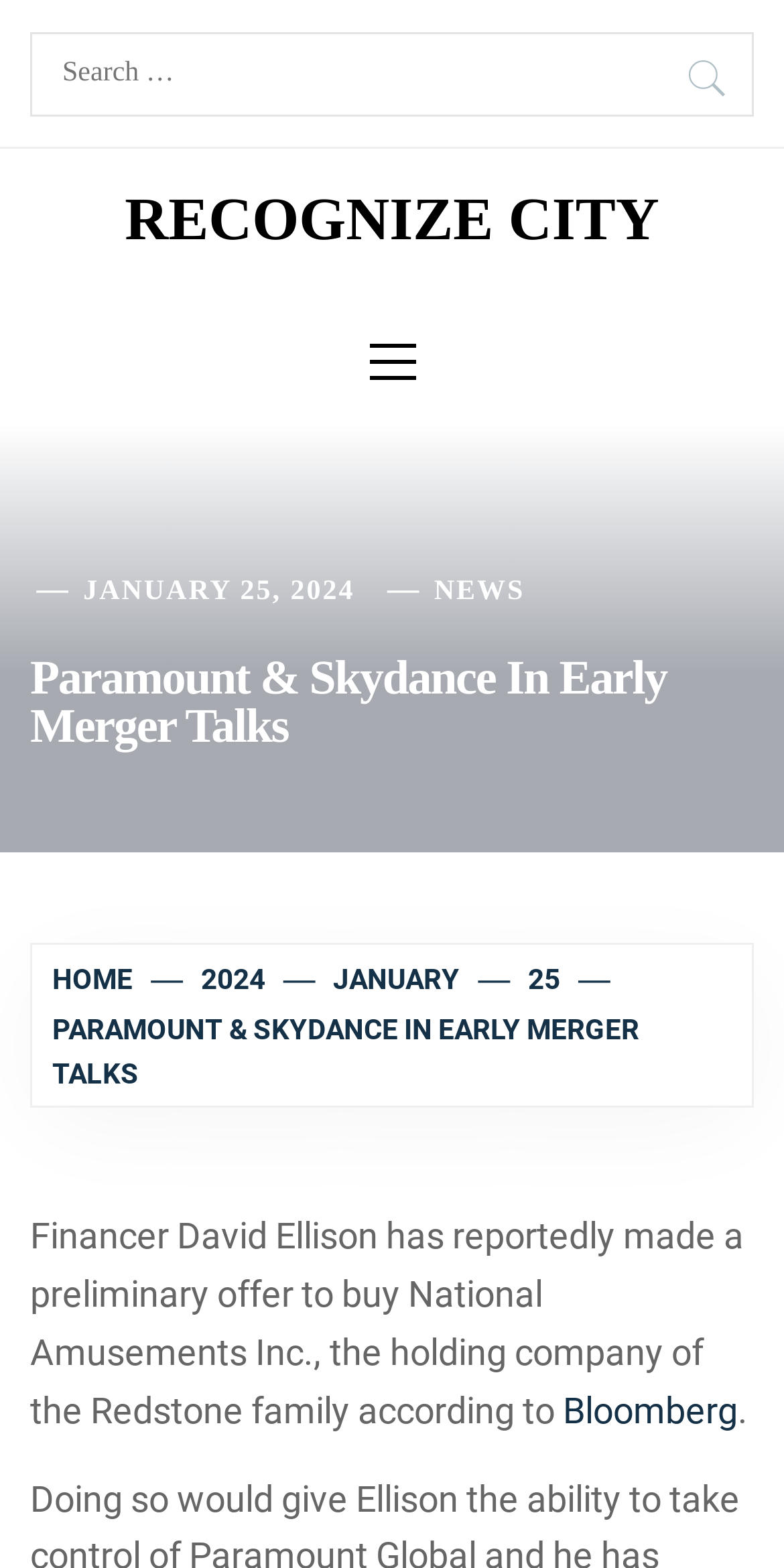For the element described, predict the bounding box coordinates as (top-left x, top-left y, bottom-right x, bottom-right y). All values should be between 0 and 1. Element description: January 25, 2024

[0.106, 0.368, 0.453, 0.387]